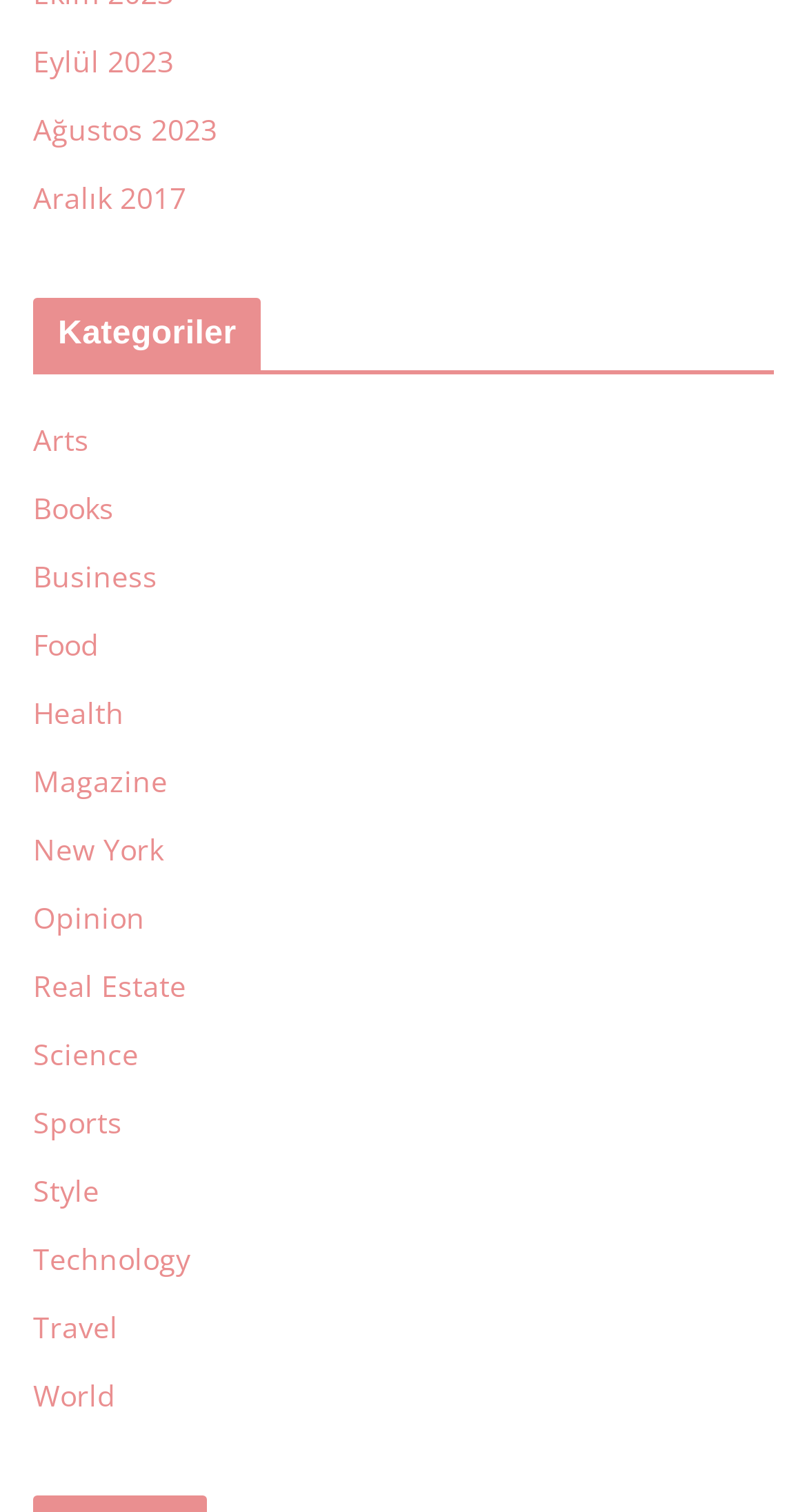Respond with a single word or phrase to the following question:
What are the categories listed on the webpage?

Arts, Books, Business, etc.